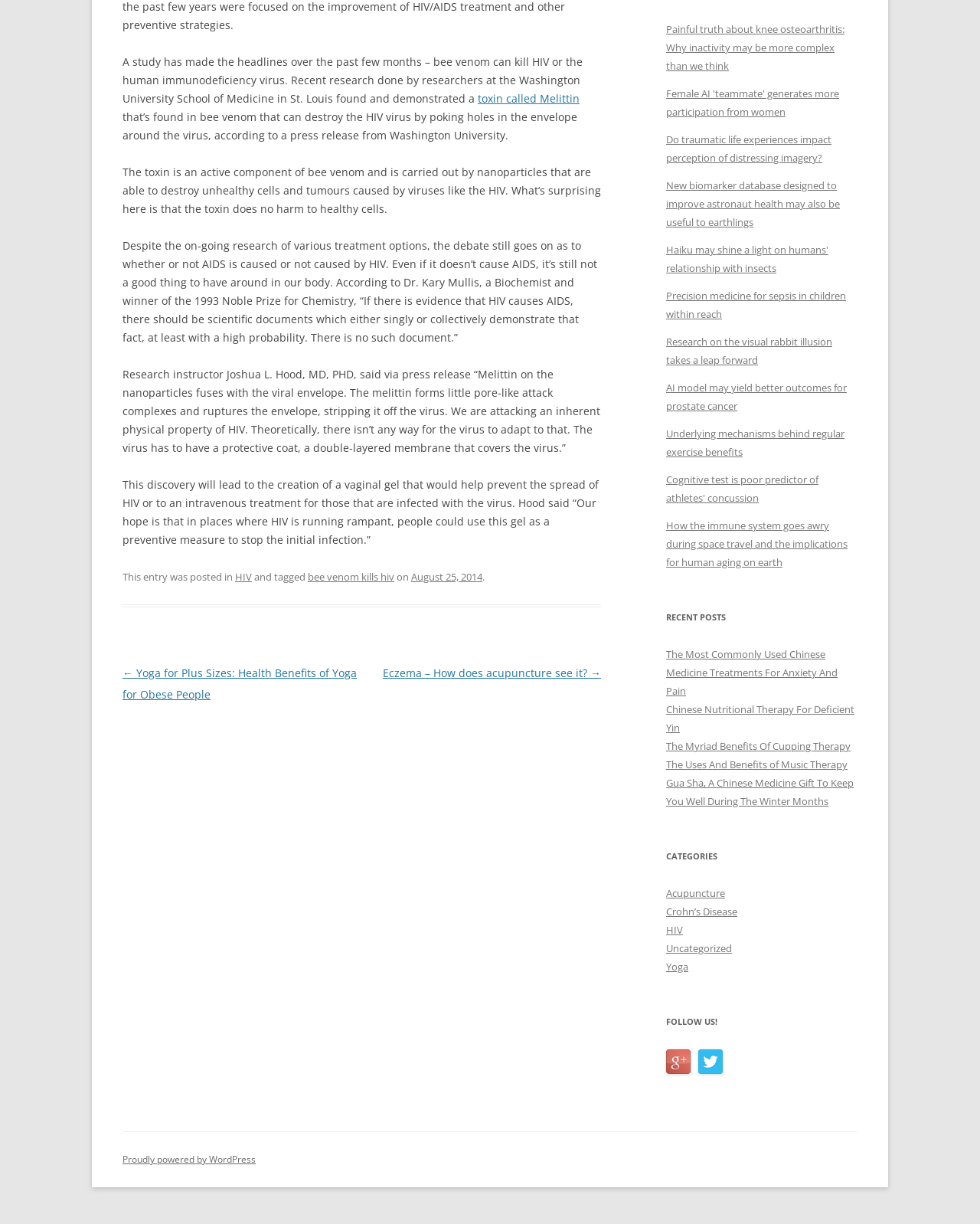Determine the bounding box for the UI element described here: "August 25, 2014".

[0.42, 0.465, 0.492, 0.477]